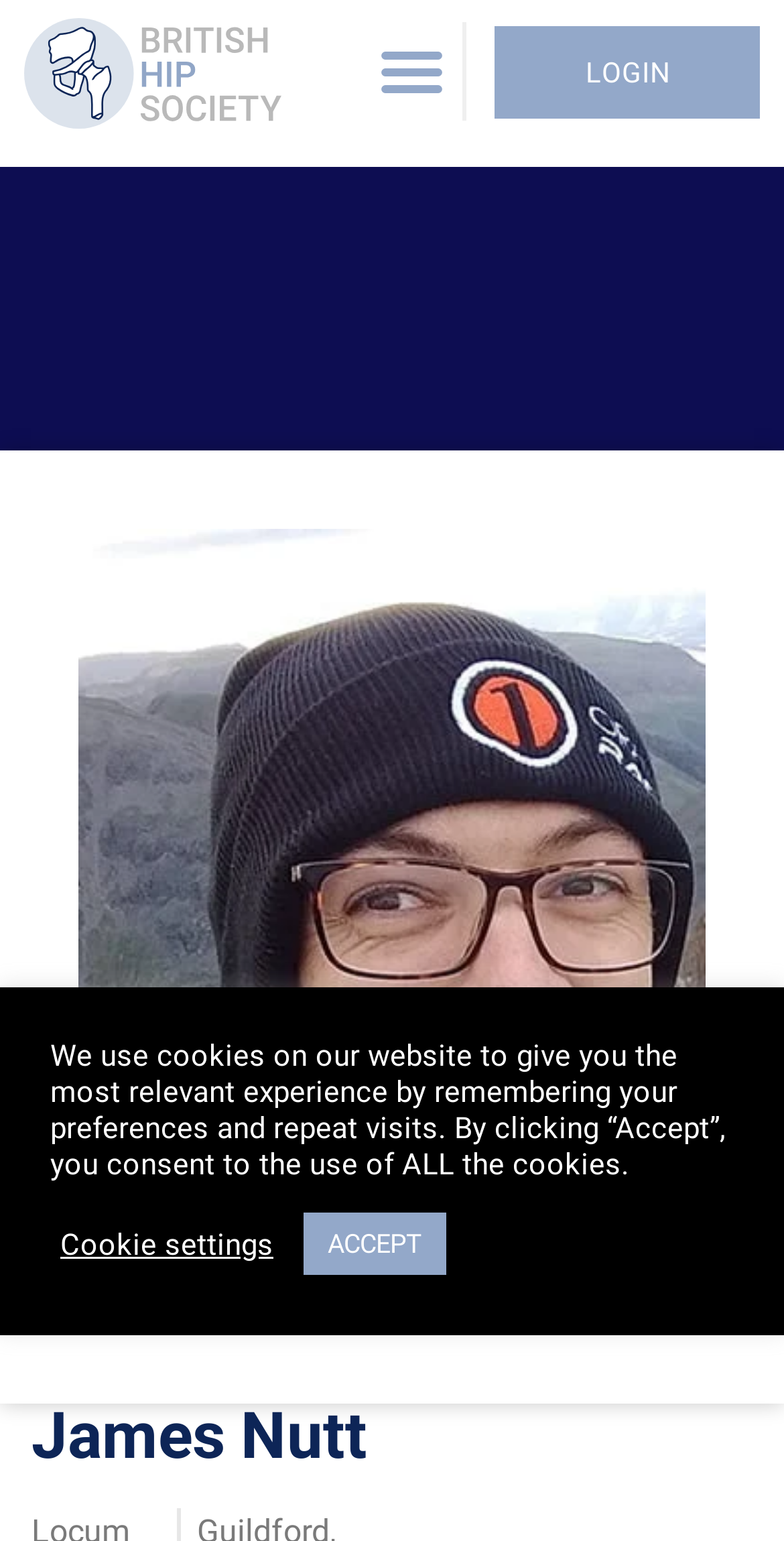Determine the webpage's heading and output its text content.

Mentor – James Nutt